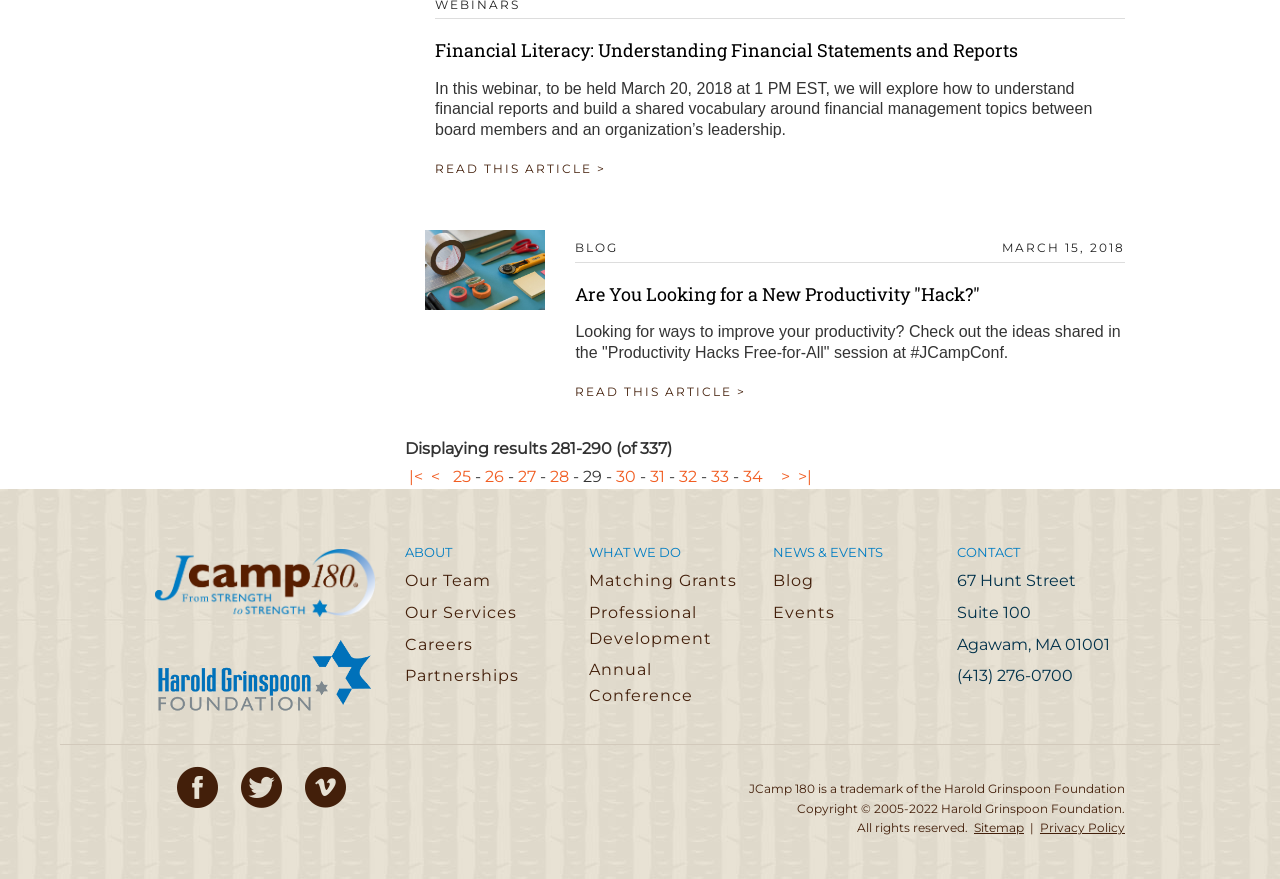Highlight the bounding box coordinates of the element that should be clicked to carry out the following instruction: "View the sitemap". The coordinates must be given as four float numbers ranging from 0 to 1, i.e., [left, top, right, bottom].

[0.761, 0.924, 0.8, 0.941]